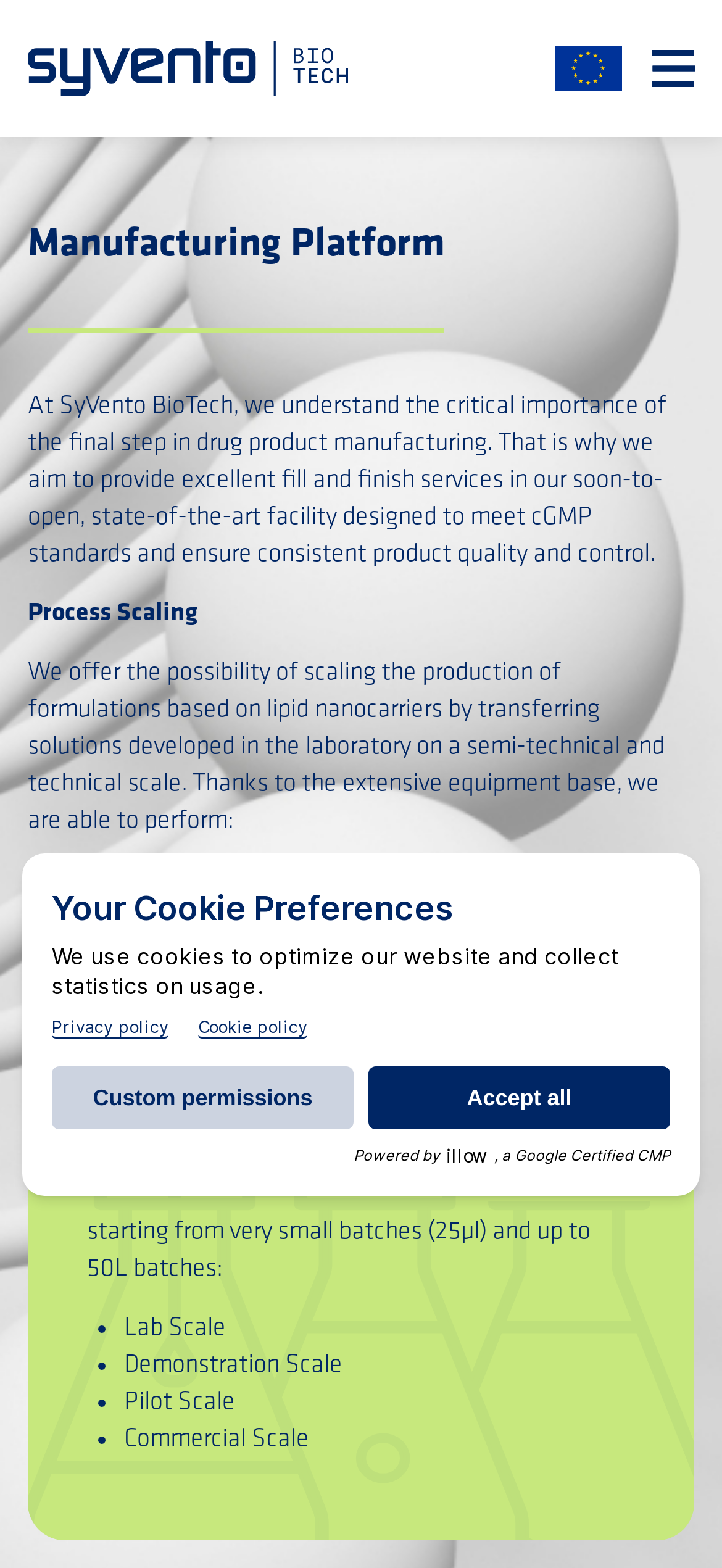Given the element description "Other Power Methods" in the screenshot, predict the bounding box coordinates of that UI element.

None